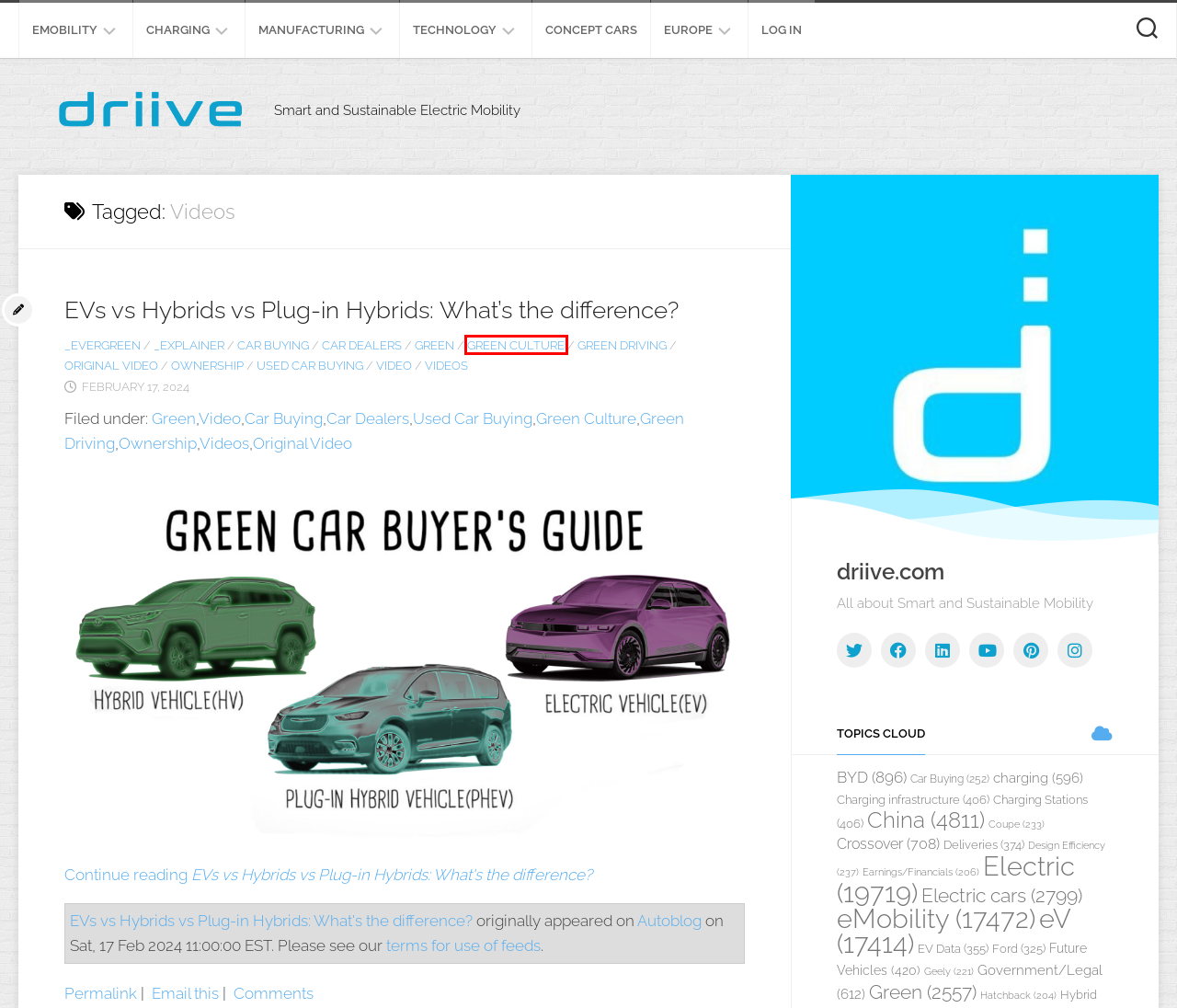Examine the screenshot of a webpage with a red bounding box around a UI element. Your task is to identify the webpage description that best corresponds to the new webpage after clicking the specified element. The given options are:
A. Earnings/Financials – driive
B. Government/Legal – driive
C. China – driive
D. Industry – driive
E. VR – driive
F. Green Driving – driive
G. Green Culture – driive
H. Log In ‹ driive — WordPress

G